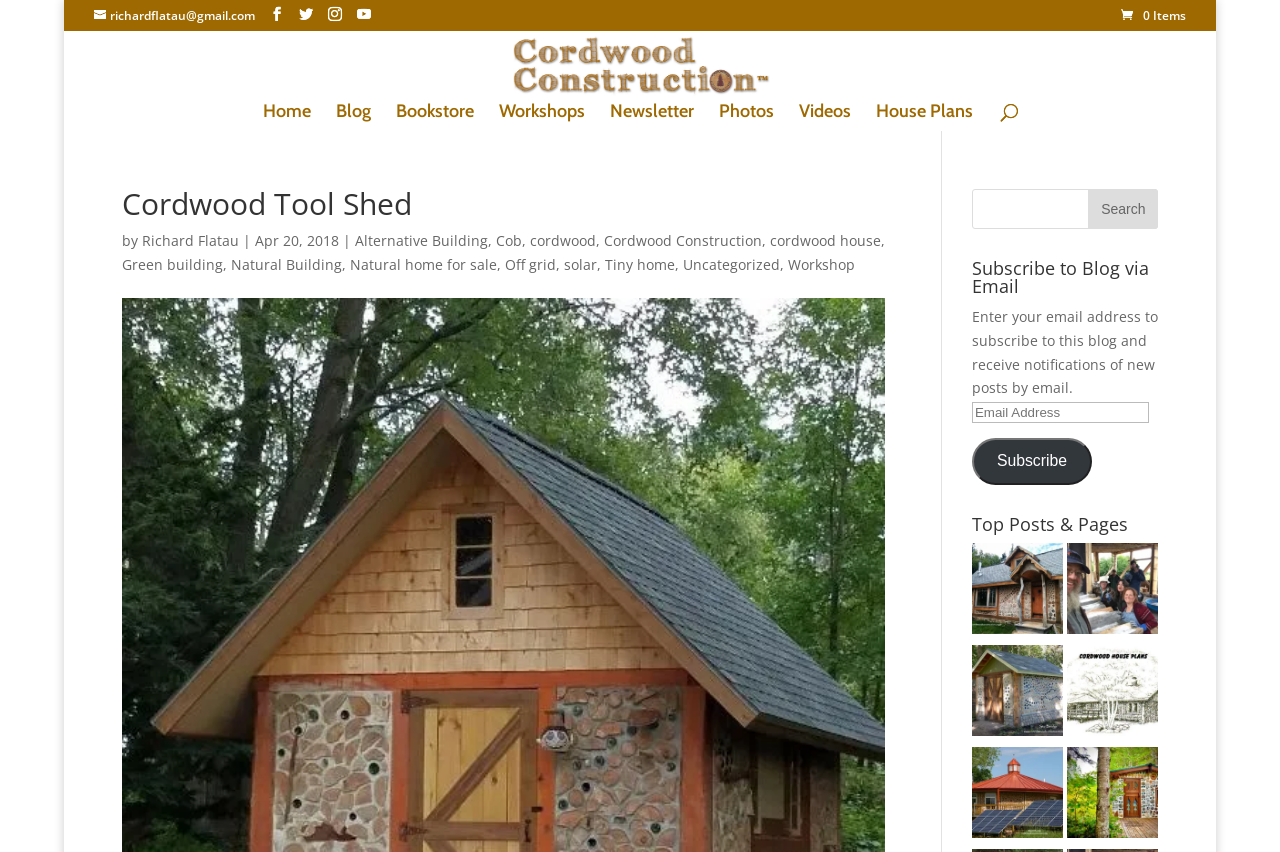Given the element description, predict the bounding box coordinates in the format (top-left x, top-left y, bottom-right x, bottom-right y), using floating point numbers between 0 and 1: Off grid

[0.394, 0.299, 0.434, 0.321]